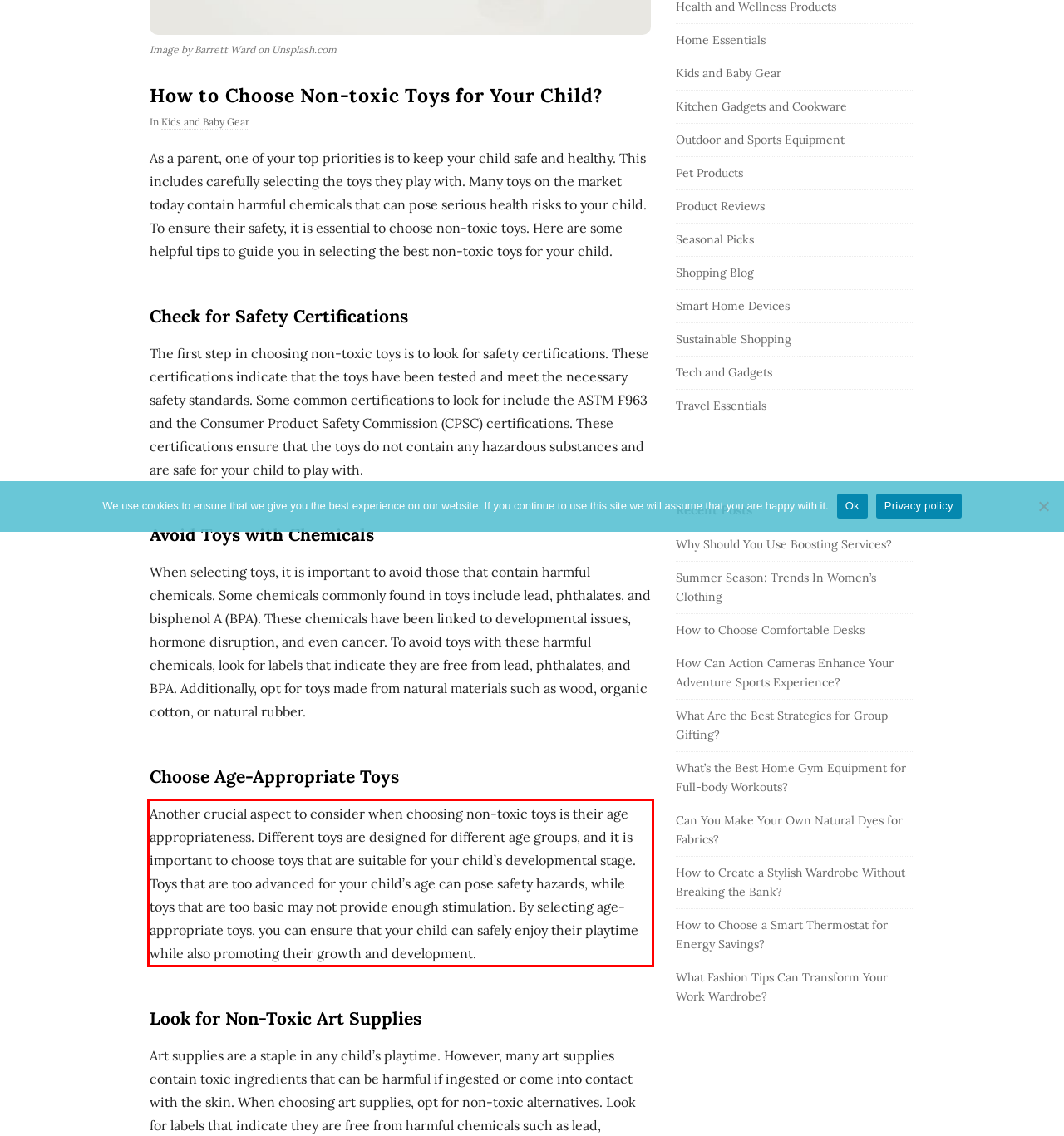Identify the text inside the red bounding box in the provided webpage screenshot and transcribe it.

Another crucial aspect to consider when choosing non-toxic toys is their age appropriateness. Different toys are designed for different age groups, and it is important to choose toys that are suitable for your child’s developmental stage. Toys that are too advanced for your child’s age can pose safety hazards, while toys that are too basic may not provide enough stimulation. By selecting age-appropriate toys, you can ensure that your child can safely enjoy their playtime while also promoting their growth and development.